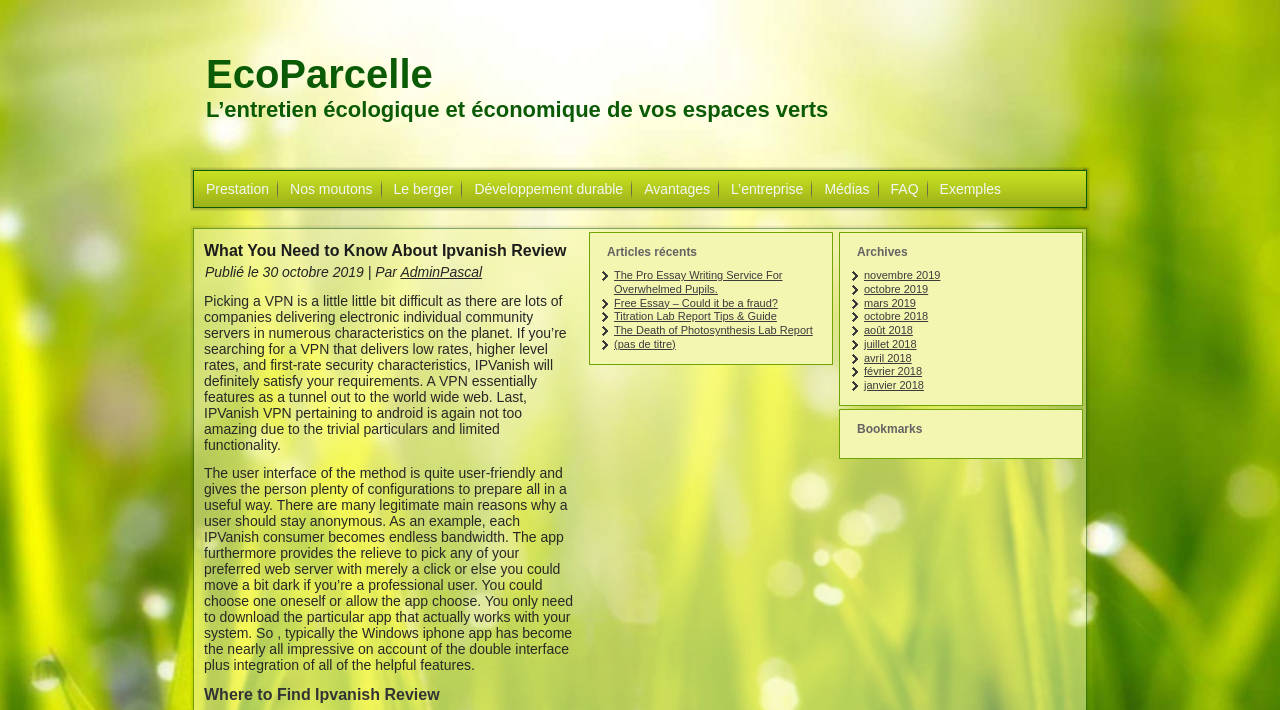What is the format of the articles listed on the webpage?
Provide a one-word or short-phrase answer based on the image.

Title and date